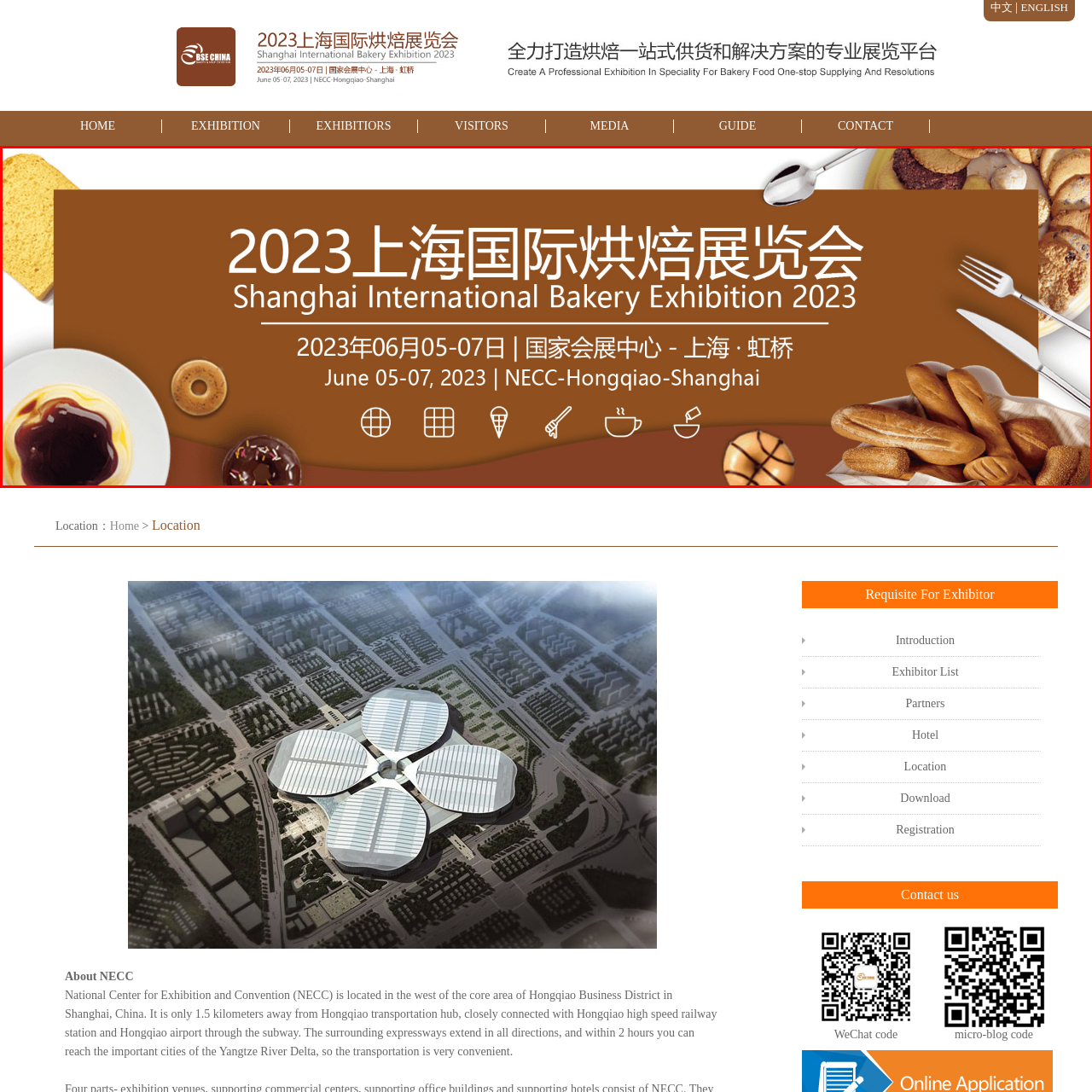What is the location of the exhibition?
Analyze the image marked by the red bounding box and respond with an in-depth answer considering the visual clues.

The location of the exhibition can be found in the caption, which explicitly states that the event will take place at the NECC in Hongqiao, Shanghai.